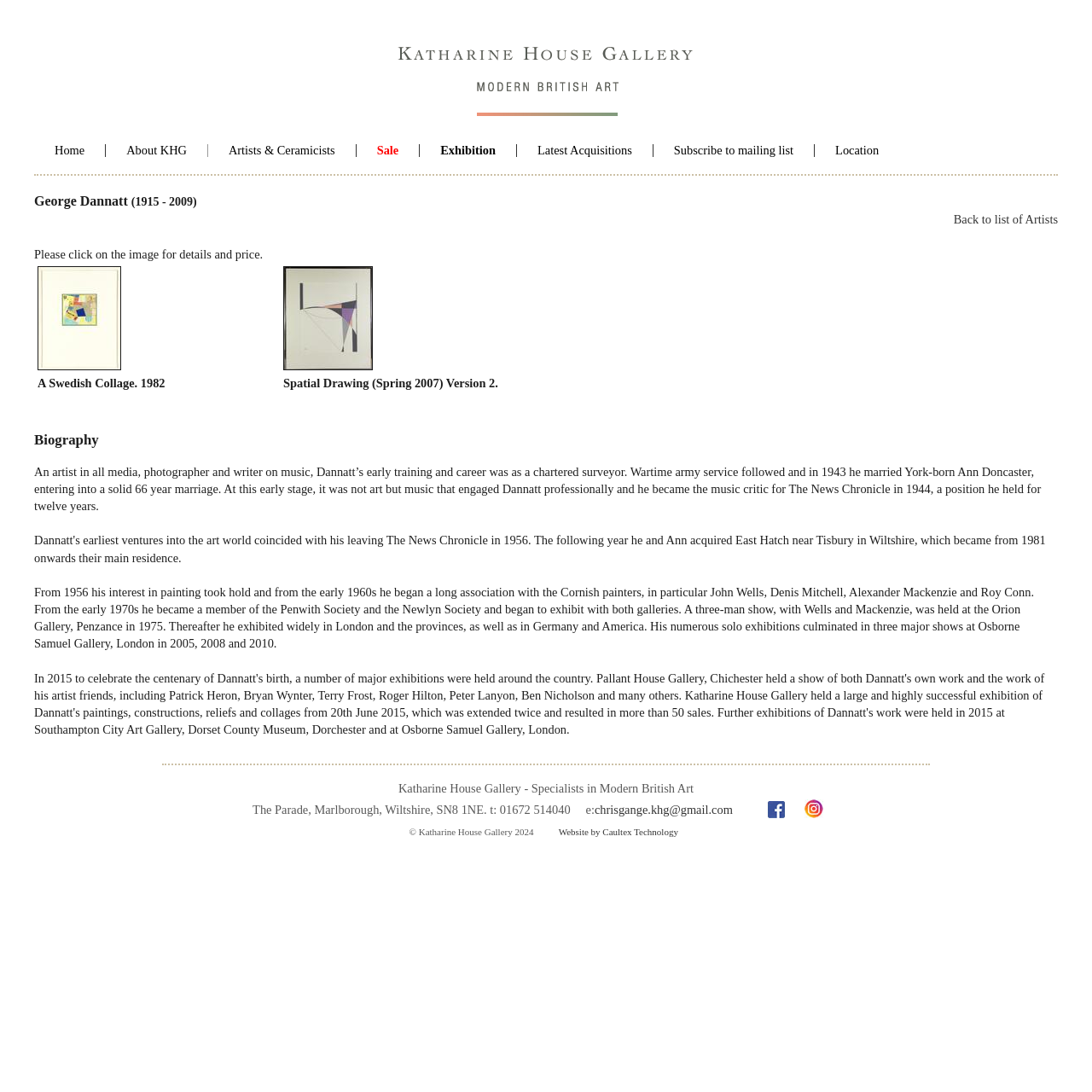Determine the bounding box coordinates of the clickable region to follow the instruction: "View the details of 'A Swedish Collage' artwork".

[0.034, 0.244, 0.111, 0.339]